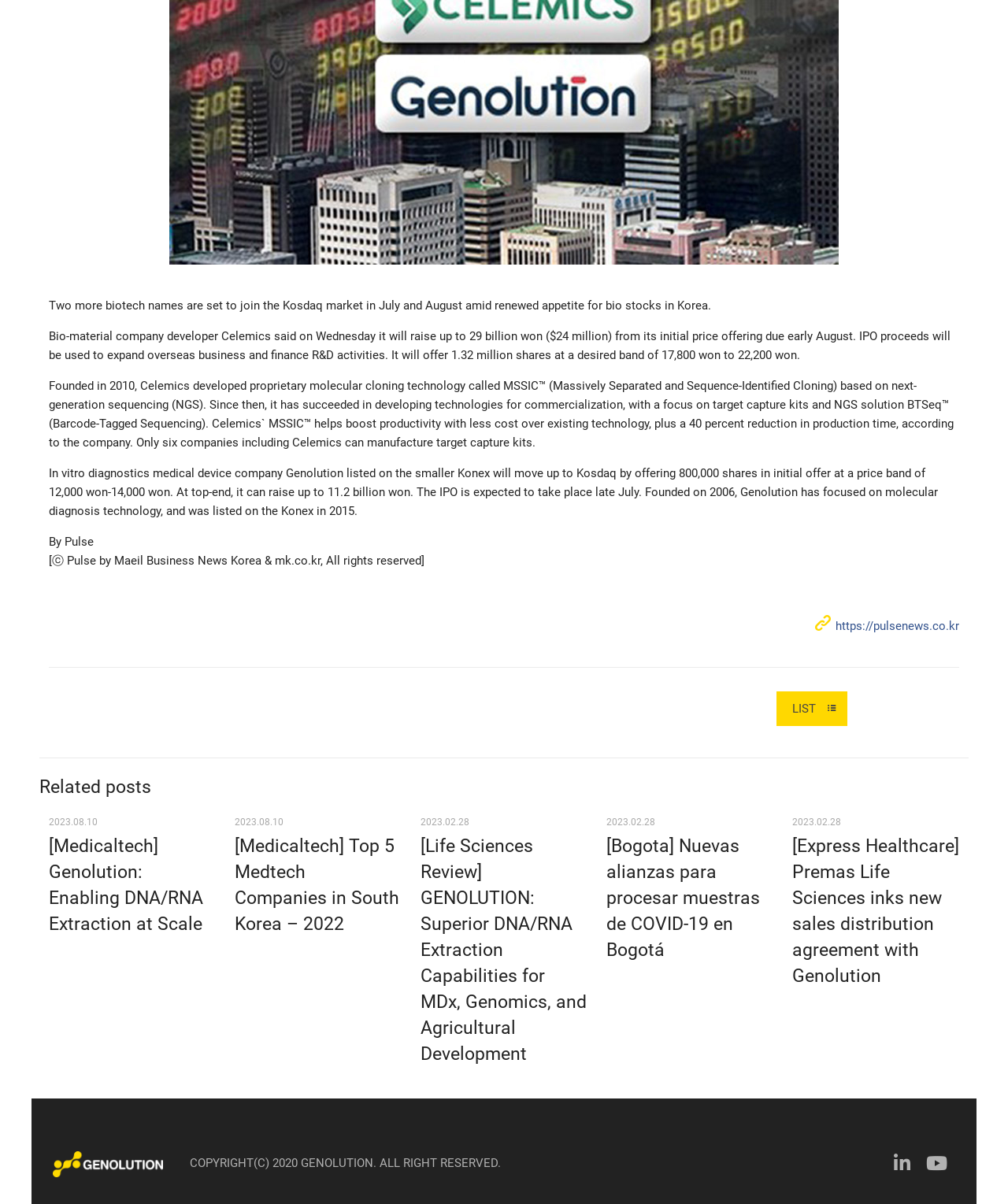Extract the bounding box coordinates for the described element: "https://pulsenews.co.kr". The coordinates should be represented as four float numbers between 0 and 1: [left, top, right, bottom].

[0.829, 0.514, 0.952, 0.526]